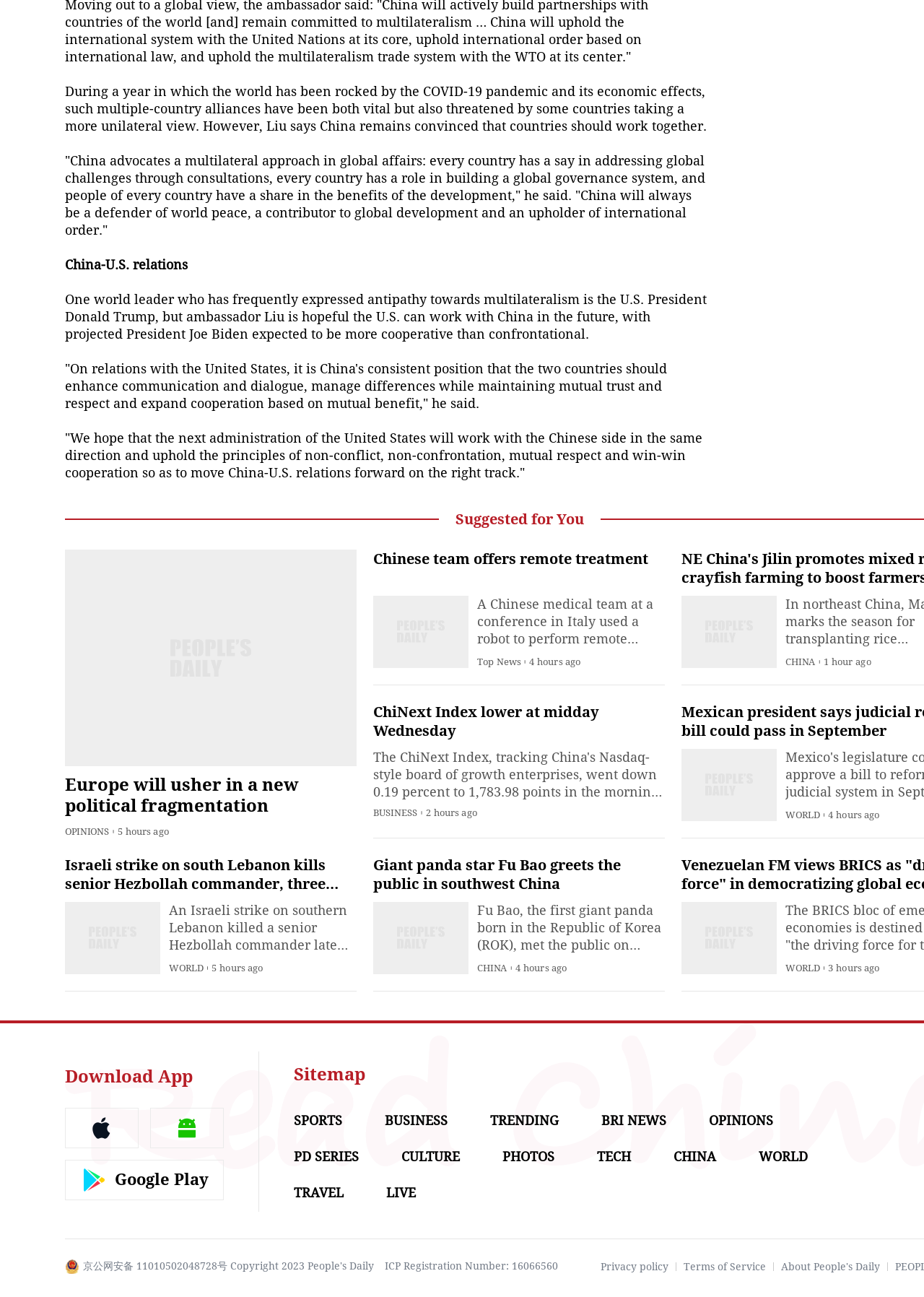Pinpoint the bounding box coordinates of the area that should be clicked to complete the following instruction: "View the photos". The coordinates must be given as four float numbers between 0 and 1, i.e., [left, top, right, bottom].

[0.544, 0.886, 0.6, 0.898]